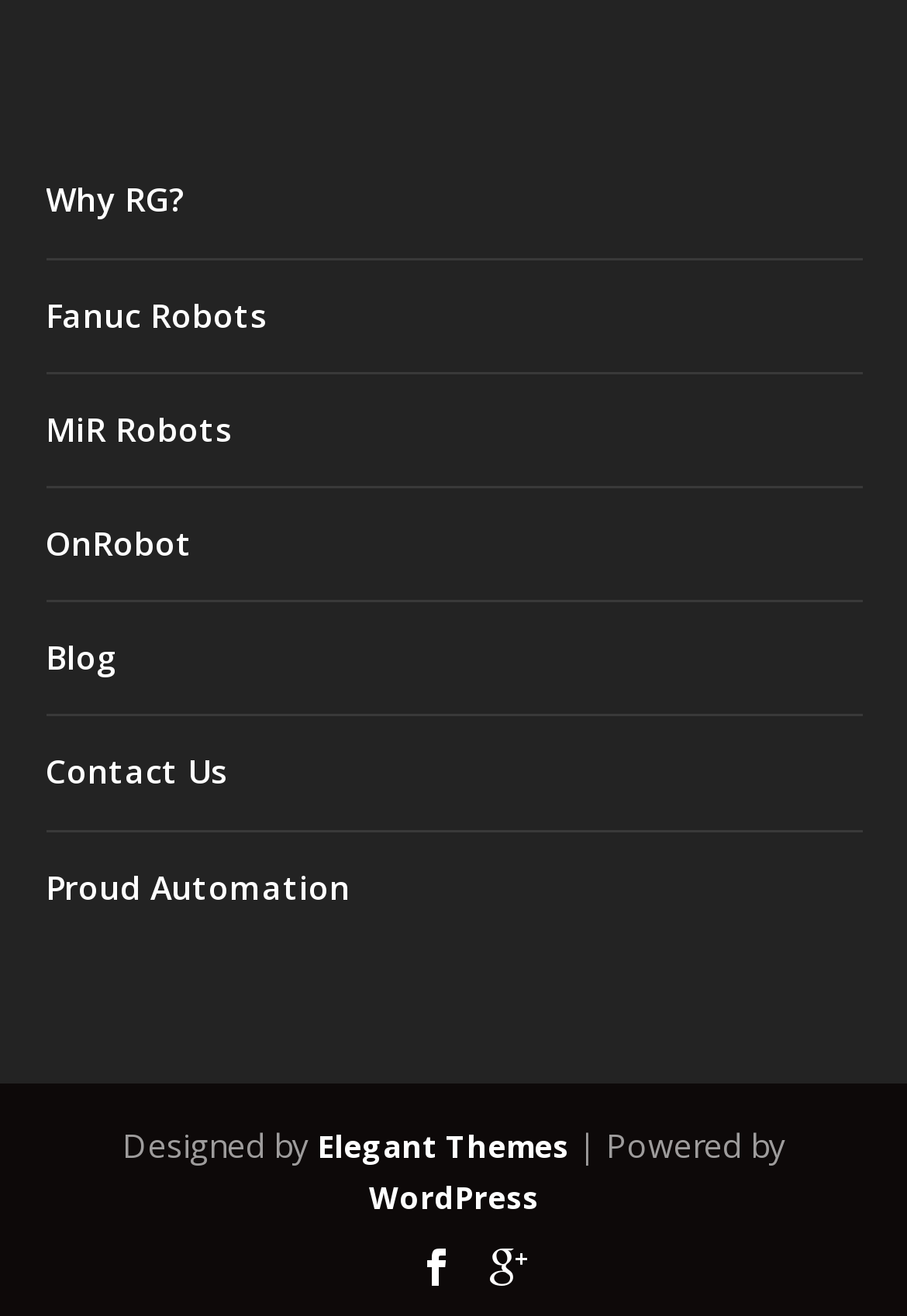Given the description "OnRobot", provide the bounding box coordinates of the corresponding UI element.

[0.05, 0.396, 0.212, 0.429]